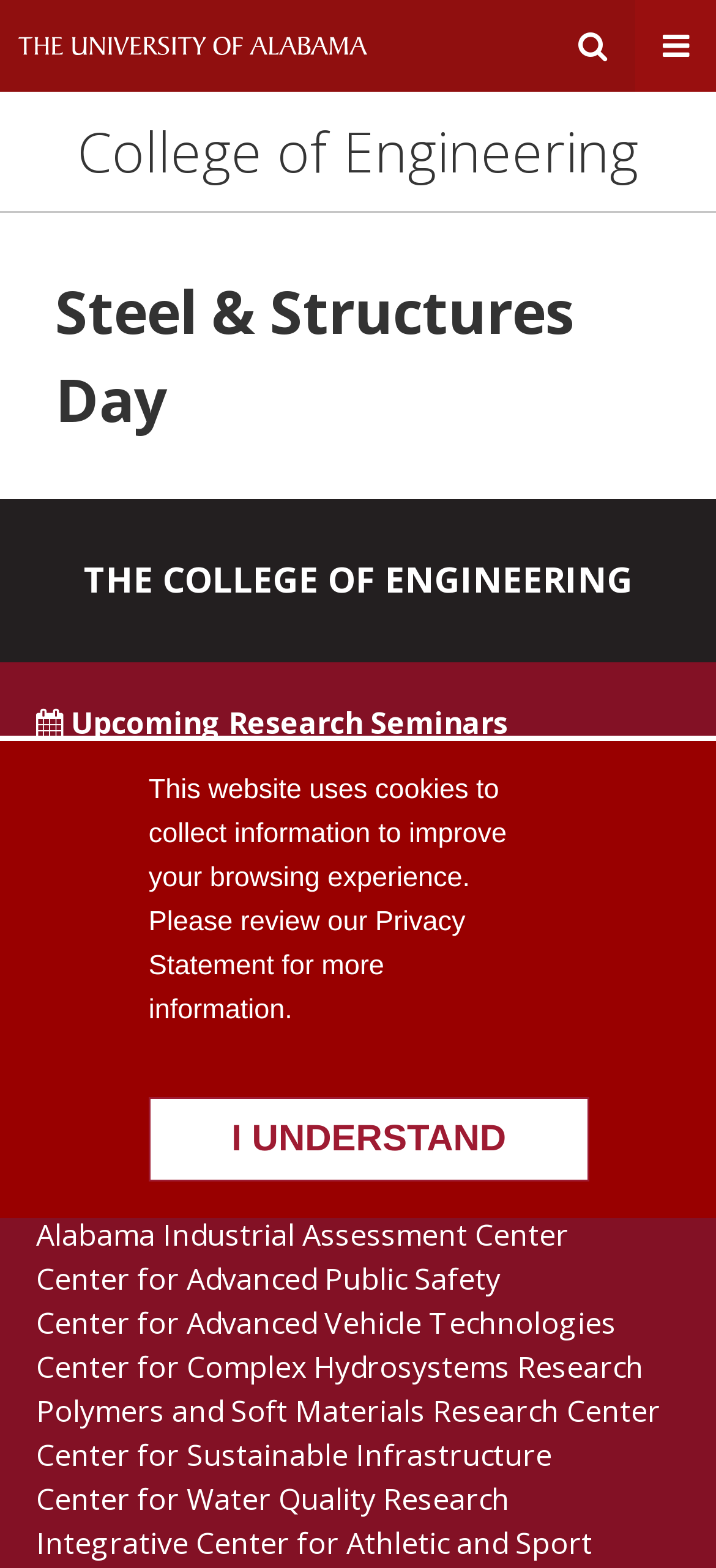Predict the bounding box of the UI element that fits this description: "The University of Alabama".

[0.026, 0.0, 0.513, 0.059]